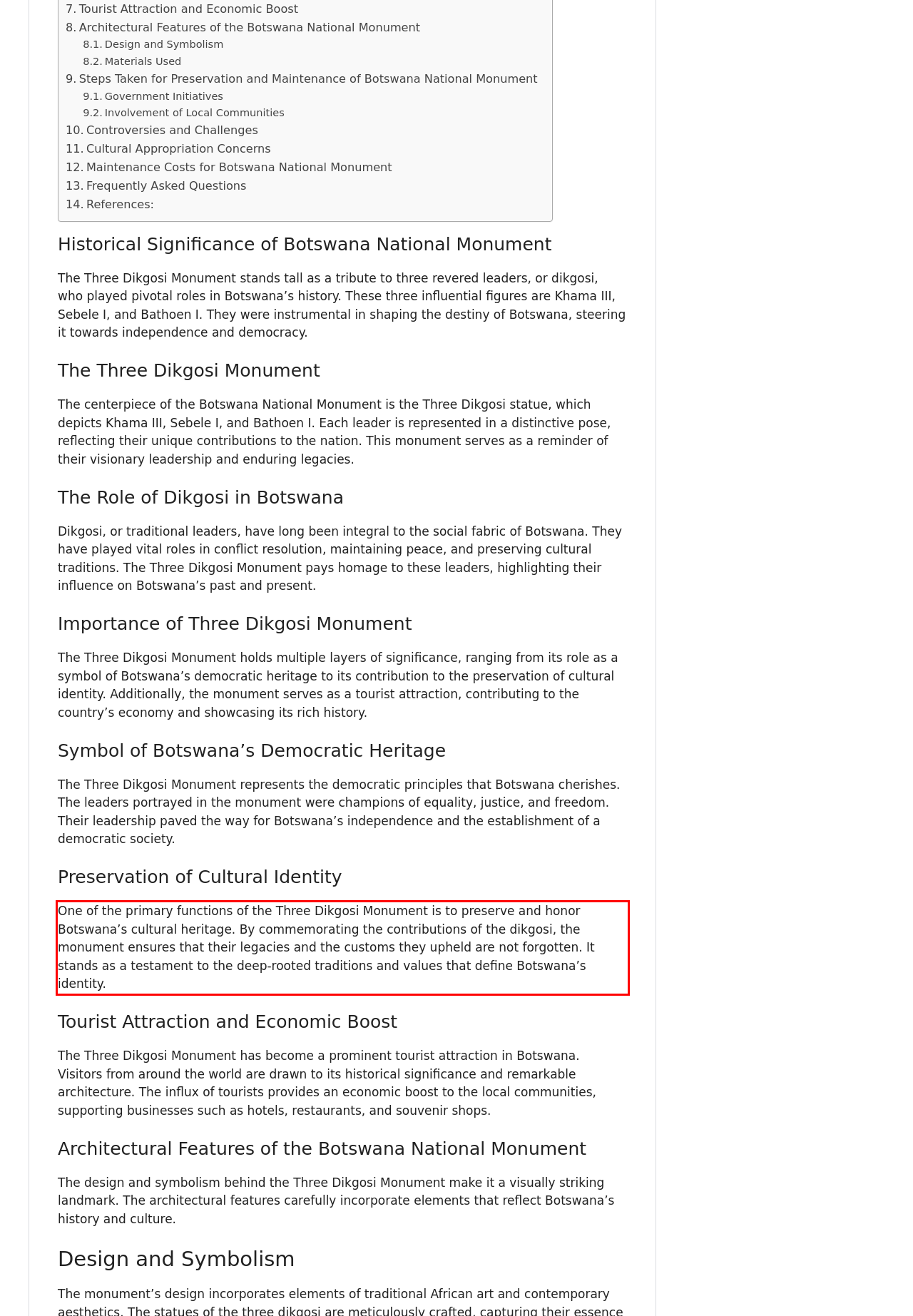Analyze the screenshot of the webpage and extract the text from the UI element that is inside the red bounding box.

One of the primary functions of the Three Dikgosi Monument is to preserve and honor Botswana’s cultural heritage. By commemorating the contributions of the dikgosi, the monument ensures that their legacies and the customs they upheld are not forgotten. It stands as a testament to the deep-rooted traditions and values that define Botswana’s identity.